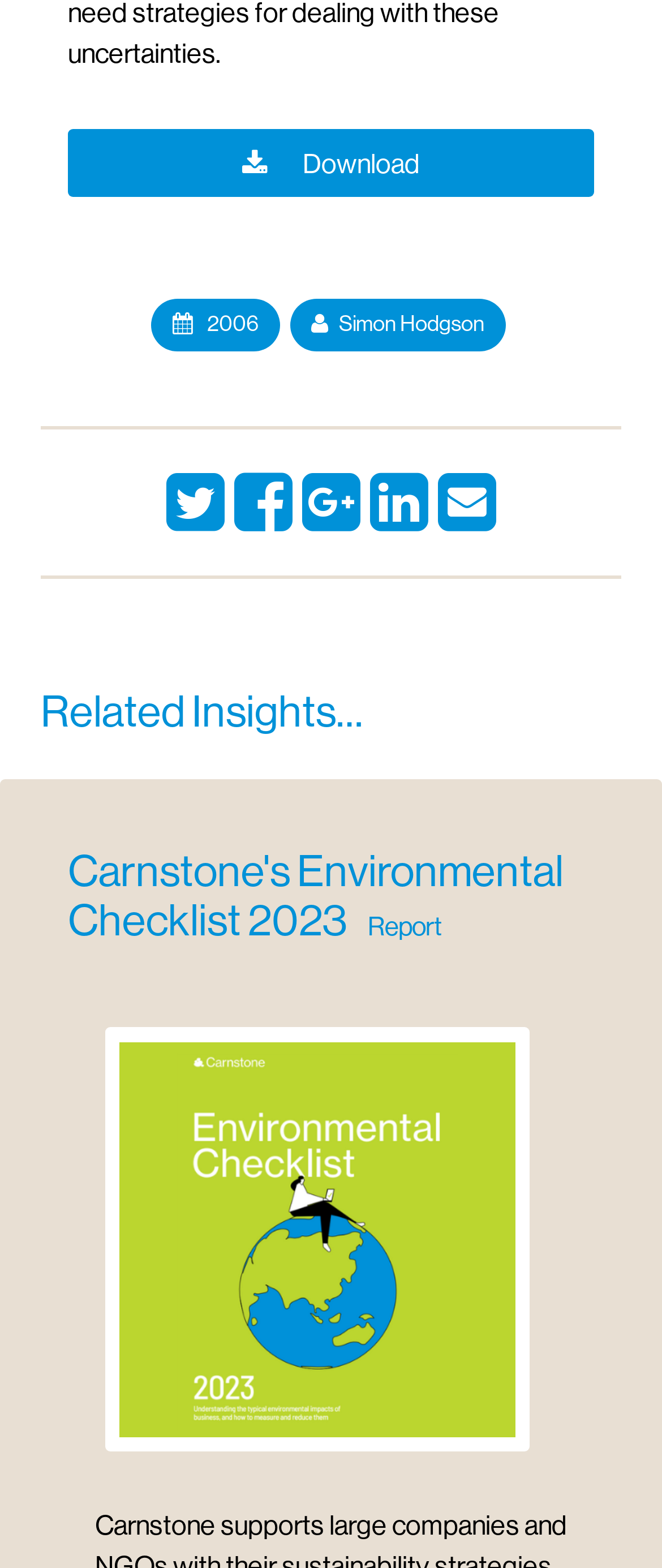Bounding box coordinates are given in the format (top-left x, top-left y, bottom-right x, bottom-right y). All values should be floating point numbers between 0 and 1. Provide the bounding box coordinate for the UI element described as: alt="Carnstone's Environmental Checklist 2023"

[0.159, 0.779, 0.841, 0.799]